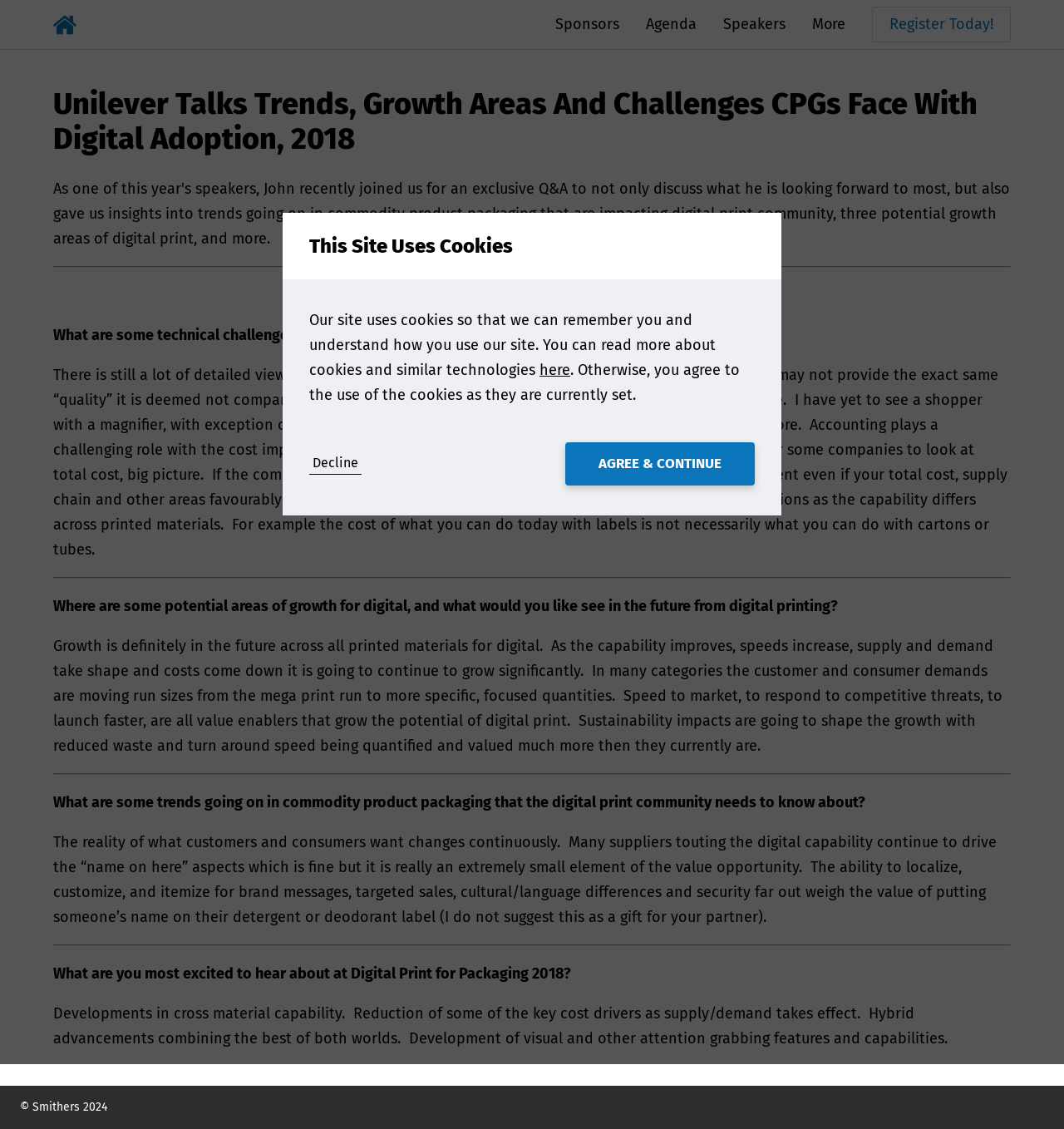Identify the bounding box coordinates for the UI element mentioned here: "here". Provide the coordinates as four float values between 0 and 1, i.e., [left, top, right, bottom].

[0.507, 0.32, 0.536, 0.336]